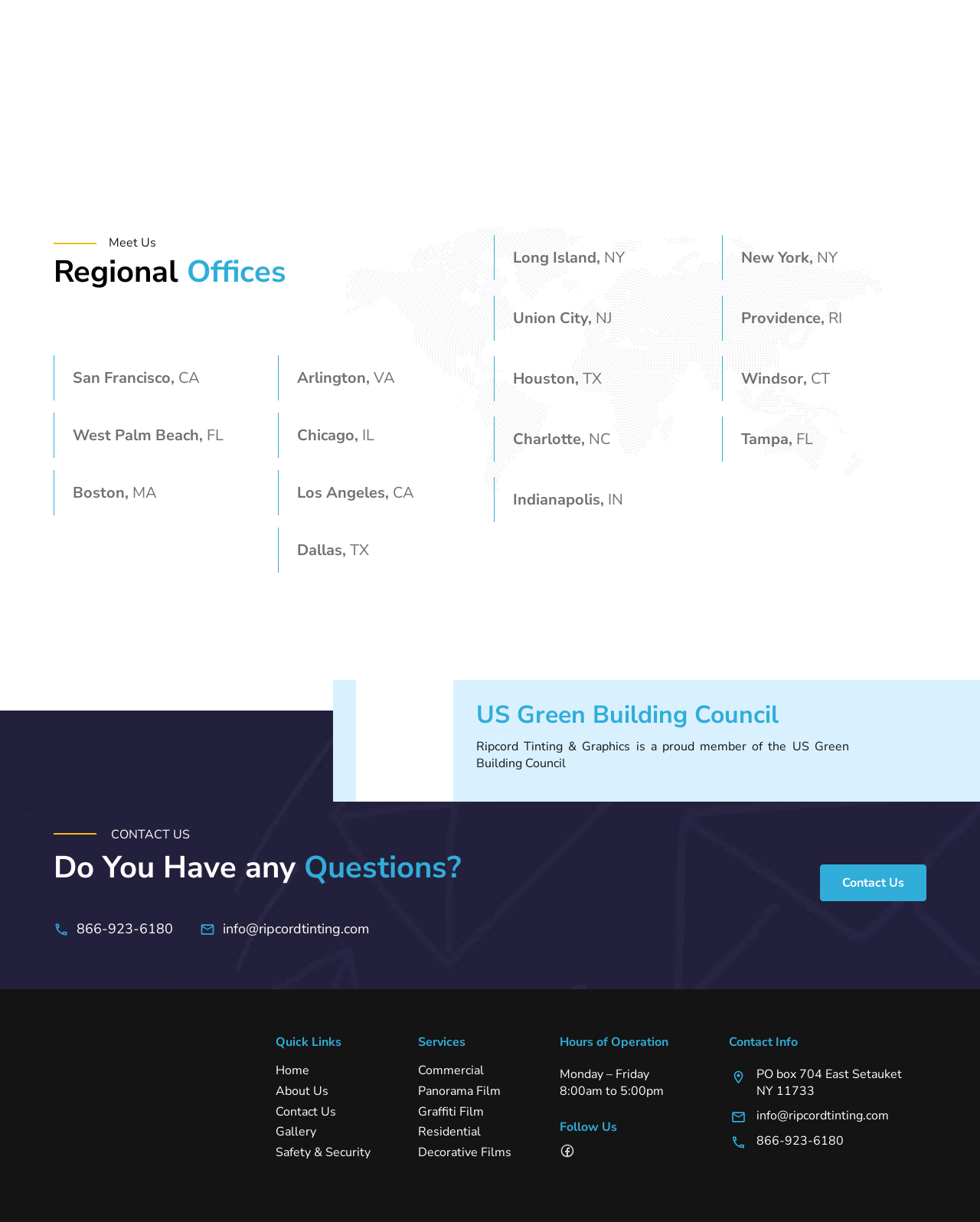Please provide a comprehensive answer to the question based on the screenshot: What are the hours of operation?

I found the hours of operation by looking at the StaticText elements with IDs 444 and 446, which mention 'Monday – Friday' and '8:00am to 5:00pm' respectively.